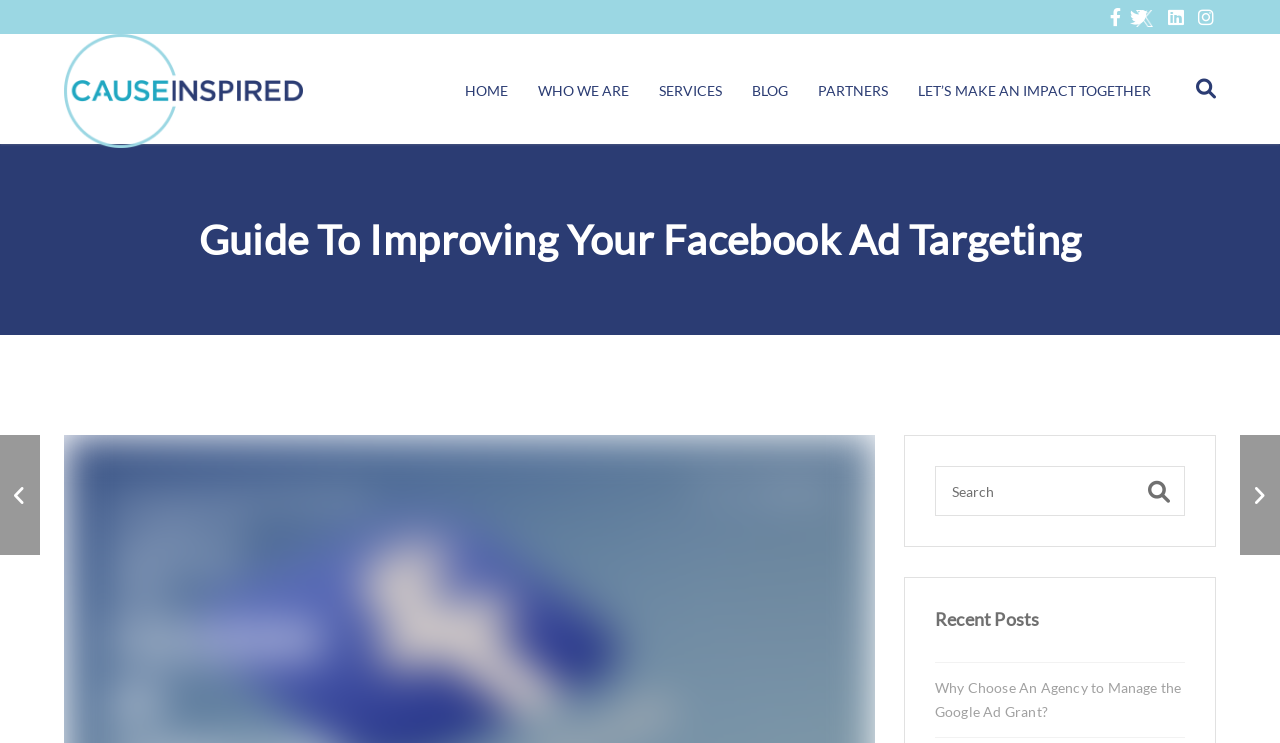Answer the following query with a single word or phrase:
What is the purpose of the search box?

To search the website